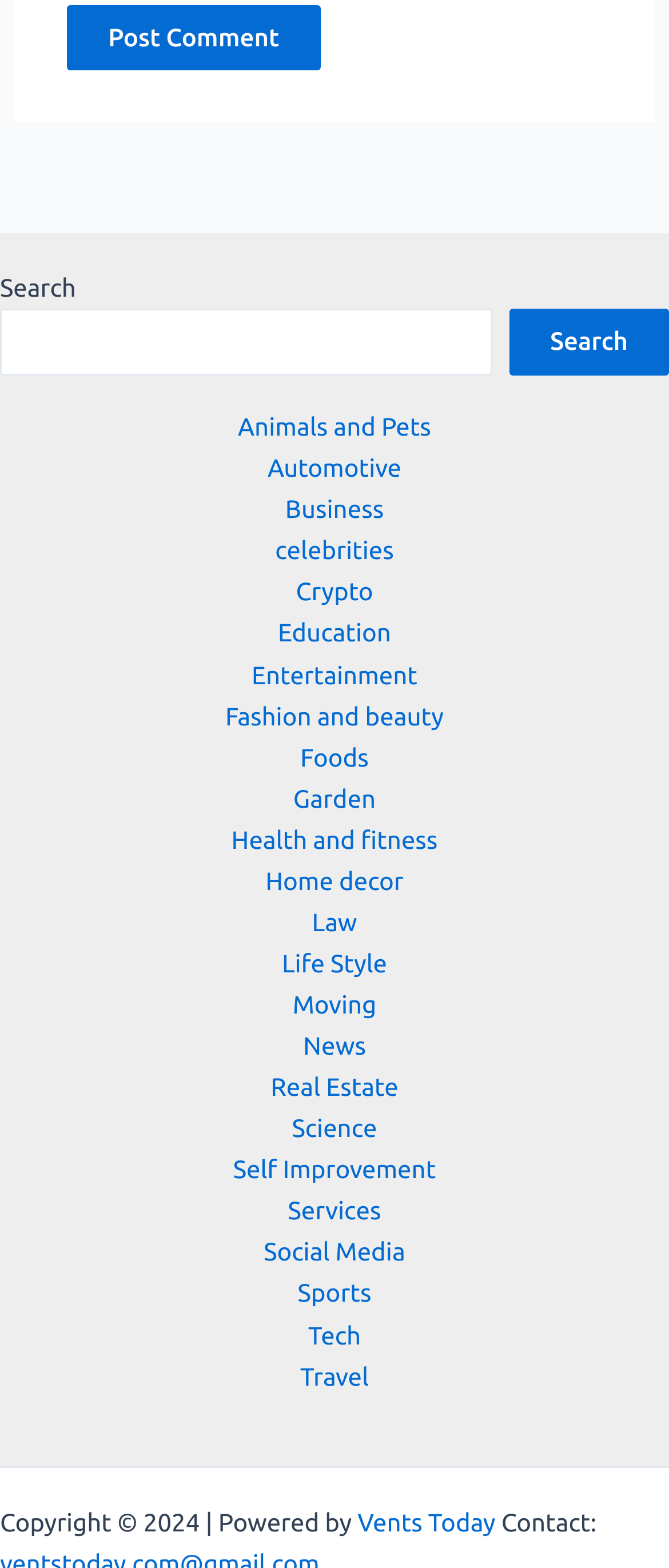Please identify the bounding box coordinates of the region to click in order to complete the given instruction: "Visit Vents Today". The coordinates should be four float numbers between 0 and 1, i.e., [left, top, right, bottom].

[0.534, 0.961, 0.741, 0.98]